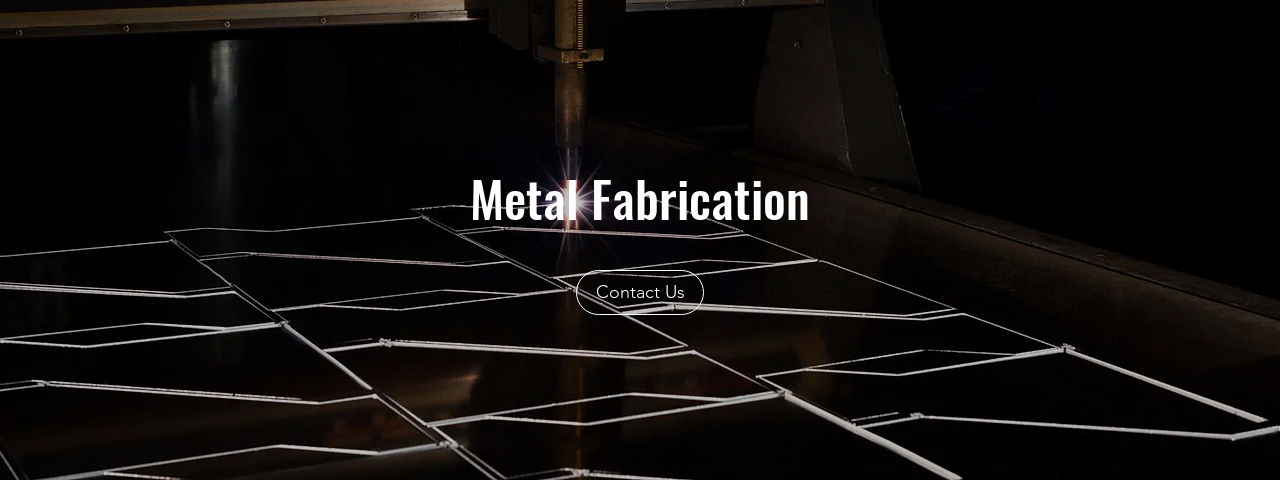What is written above the machinery?
Look at the image and respond with a one-word or short phrase answer.

Metal Fabrication